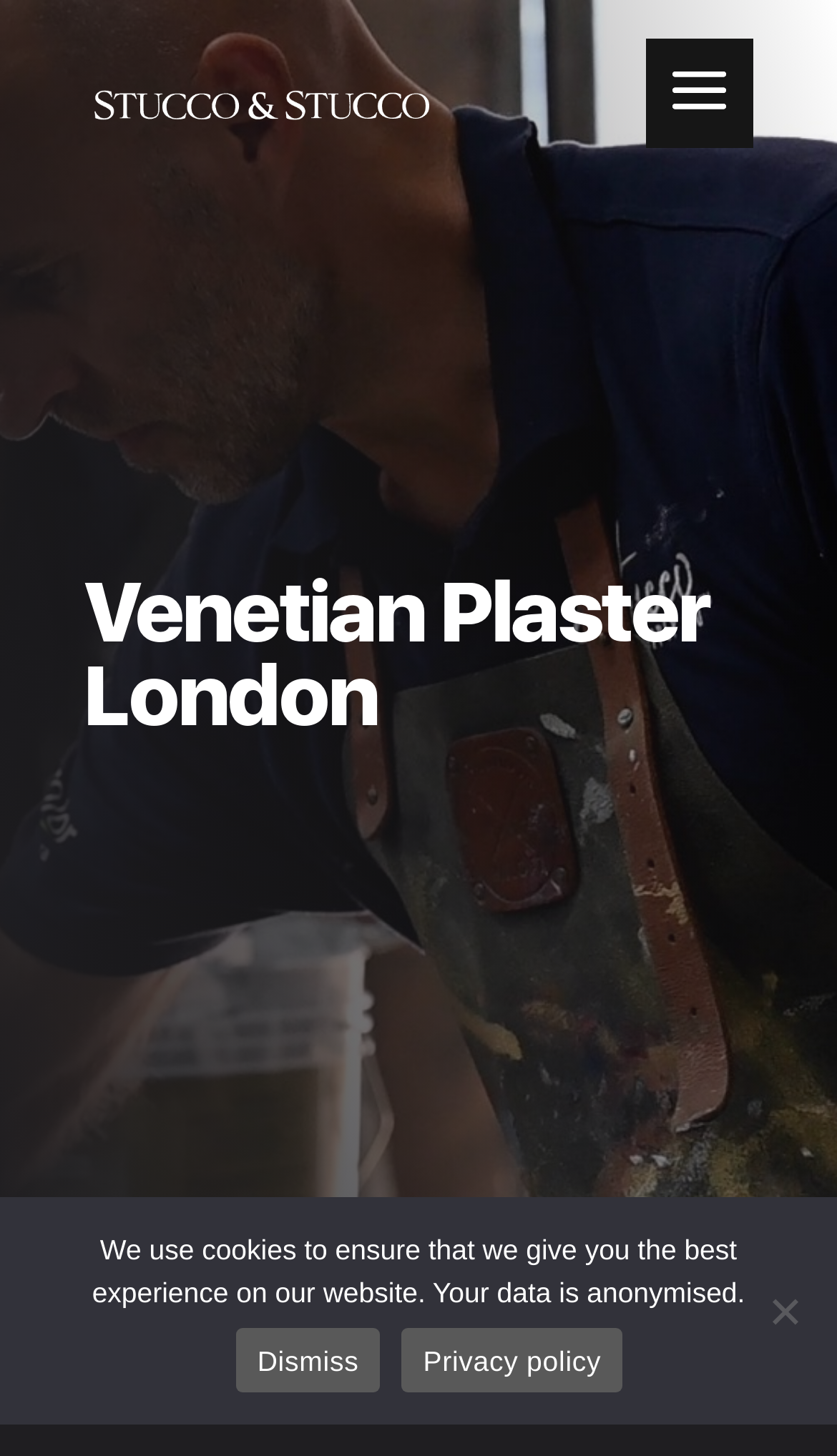Utilize the information from the image to answer the question in detail:
What is the position of the image relative to the link 'Stucco & Stucco'?

By comparing the bounding box coordinates of the image and the link 'Stucco & Stucco', I found that the image has a slightly higher y1 coordinate than the link. This suggests that the image is positioned below the link 'Stucco & Stucco'.